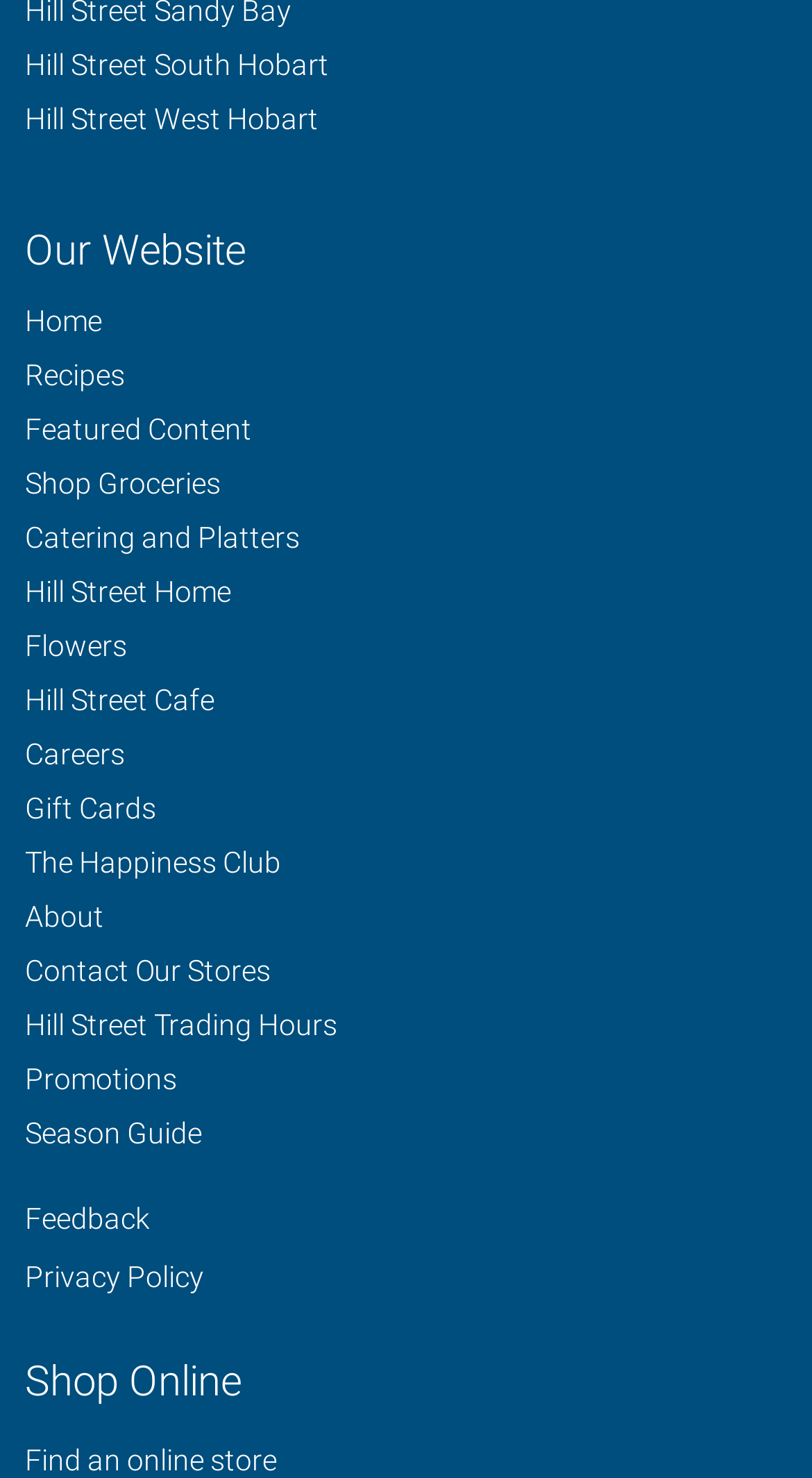For the element described, predict the bounding box coordinates as (top-left x, top-left y, bottom-right x, bottom-right y). All values should be between 0 and 1. Element description: Promotions

[0.031, 0.719, 0.218, 0.741]